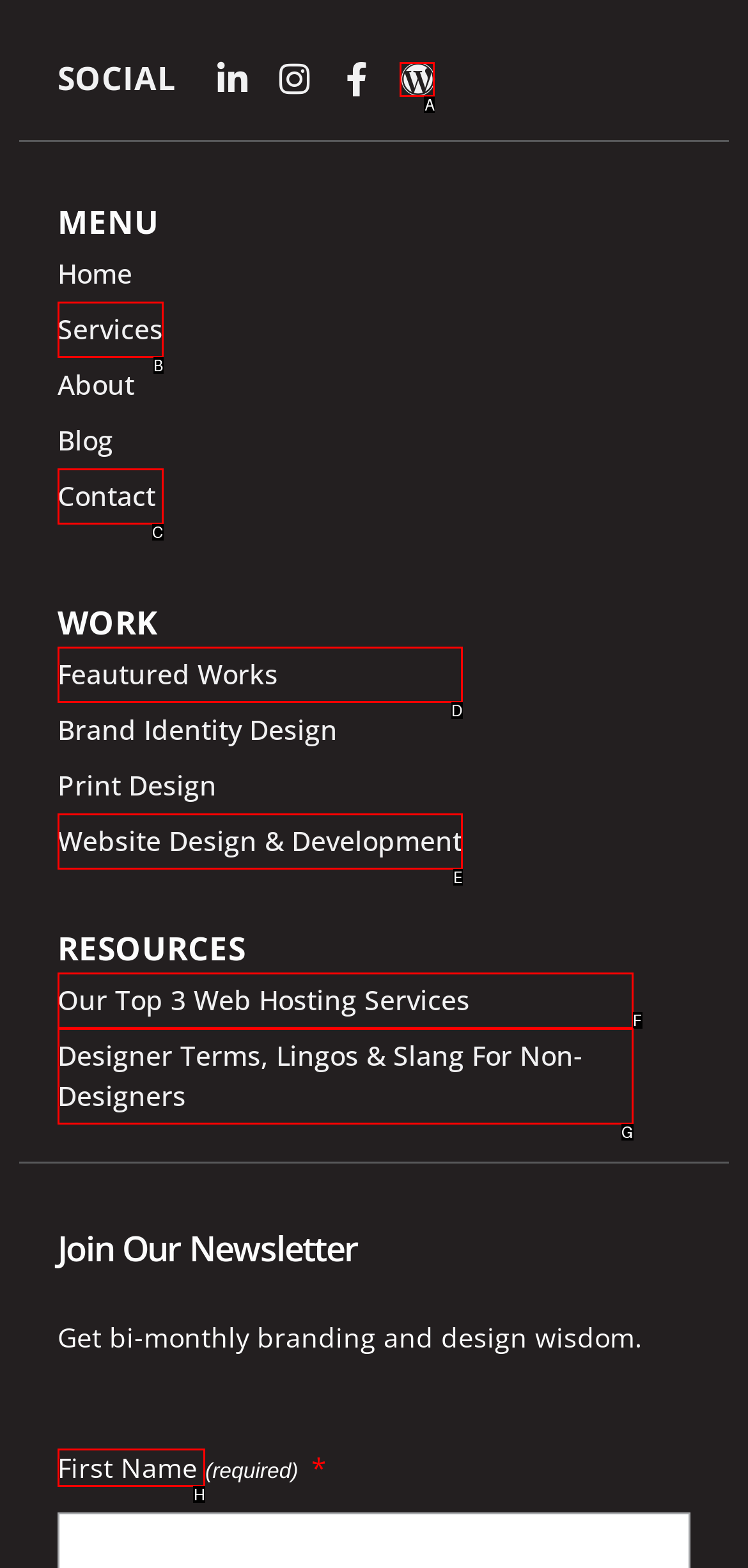Figure out which option to click to perform the following task: Subscribe to the newsletter
Provide the letter of the correct option in your response.

H